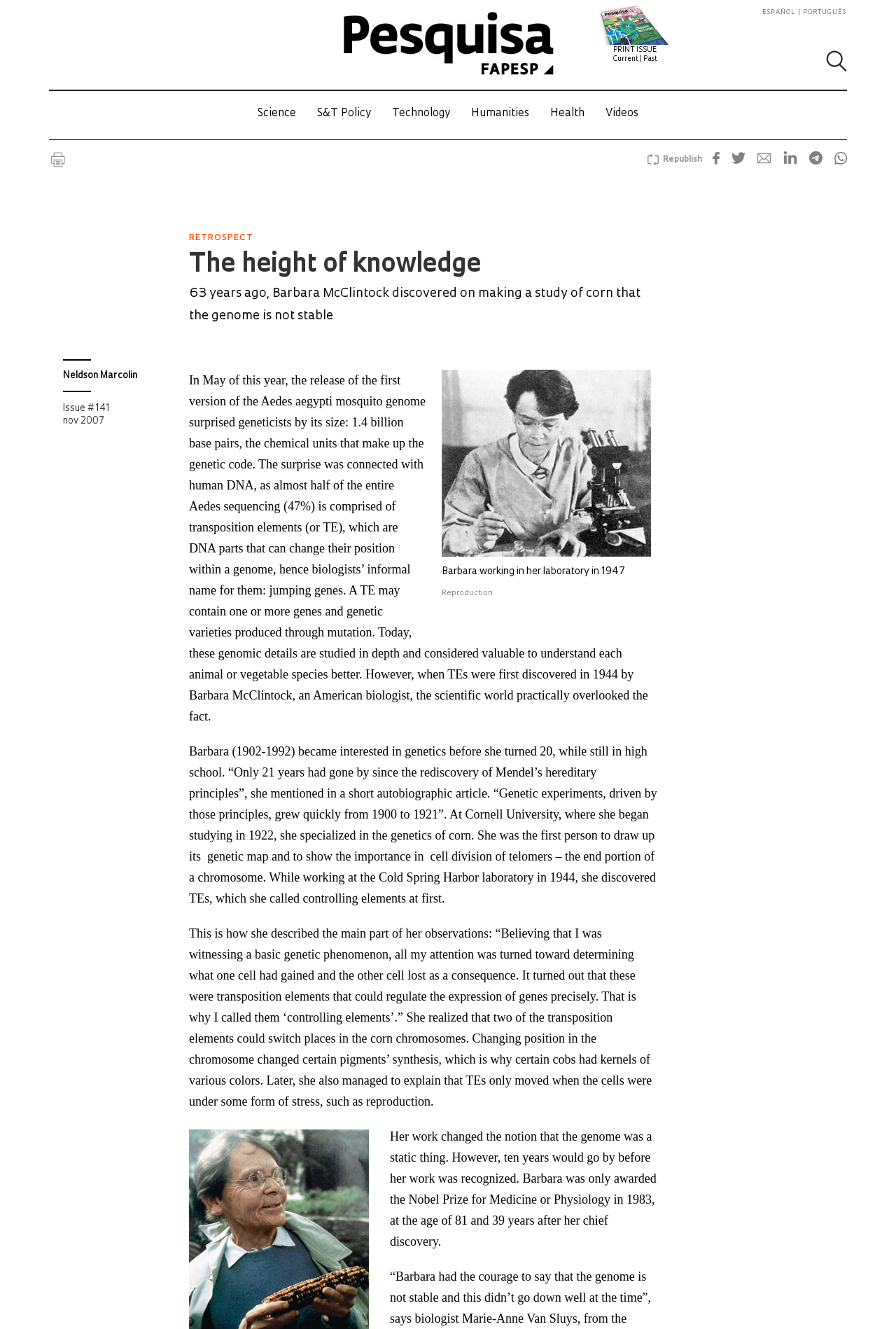Describe all significant elements and features of the webpage.

The webpage appears to be an online article or journal issue from "Revista Pesquisa Fapesp" with a focus on science and research. At the top, there is a header section with a logo and links to different languages, including Español and Português. Below this, there is a search bar and a series of links to different categories, such as Science, S&T Policy, Technology, Humanities, and Health.

The main content of the page is an article titled "The height of knowledge" with a subtitle "RETROSPECT". The article discusses the discovery of transposition elements (TEs) by Barbara McClintock in 1944 and their significance in understanding the genome. The article is divided into sections, with headings and subheadings, and includes images and links to related content.

On the left side of the page, there is a sidebar with links to social media sharing options, including Facebook, Twitter, LinkedIn, and WhatsApp. There is also a link to "Republish" and a section with information about the article, including the author's name, Neldson Marcolin, and the issue number, #141, from November 2007.

The article itself is a detailed and informative piece that discusses the discovery of TEs, their significance in understanding the genome, and Barbara McClintock's contributions to the field of genetics. The text is accompanied by images, including a photograph of Barbara McClintock in her laboratory in 1947.